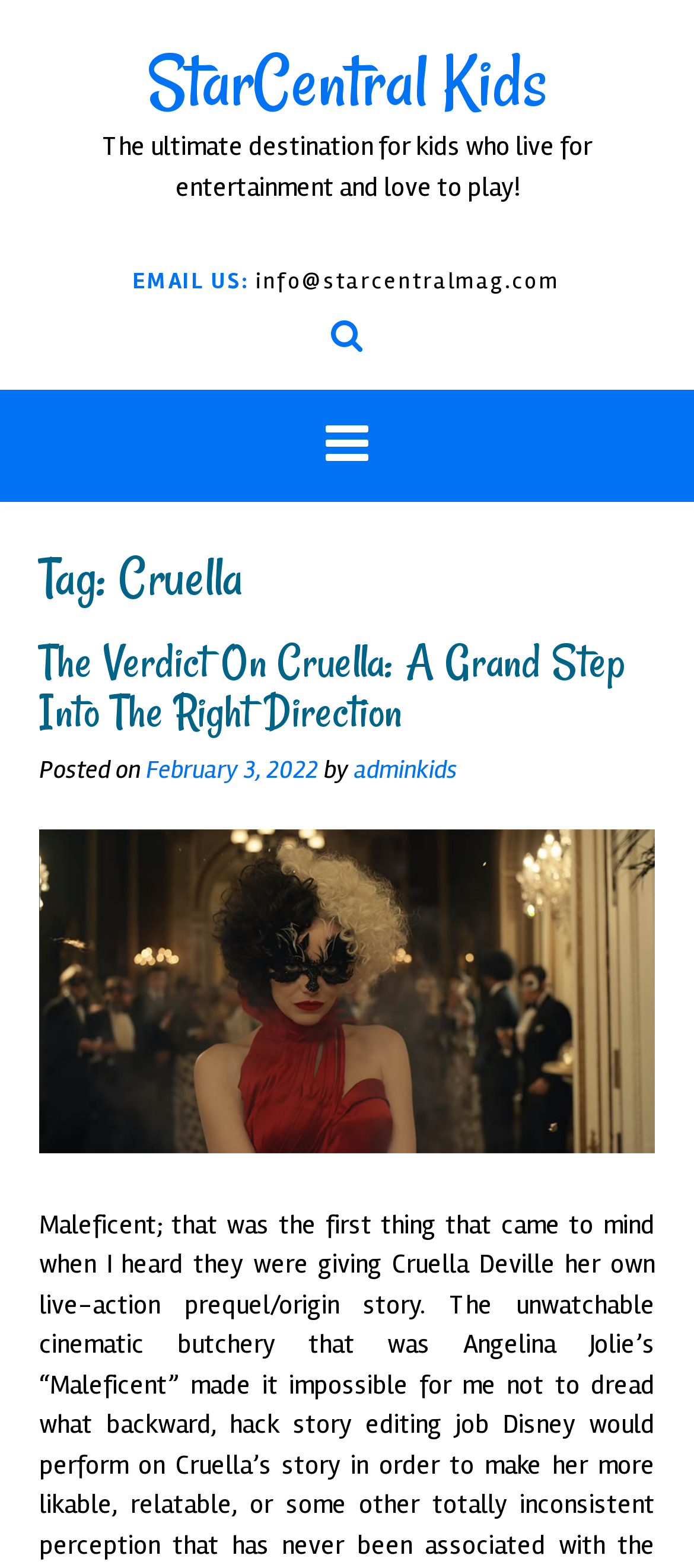Given the description of a UI element: "February 3, 2022", identify the bounding box coordinates of the matching element in the webpage screenshot.

[0.21, 0.481, 0.459, 0.501]